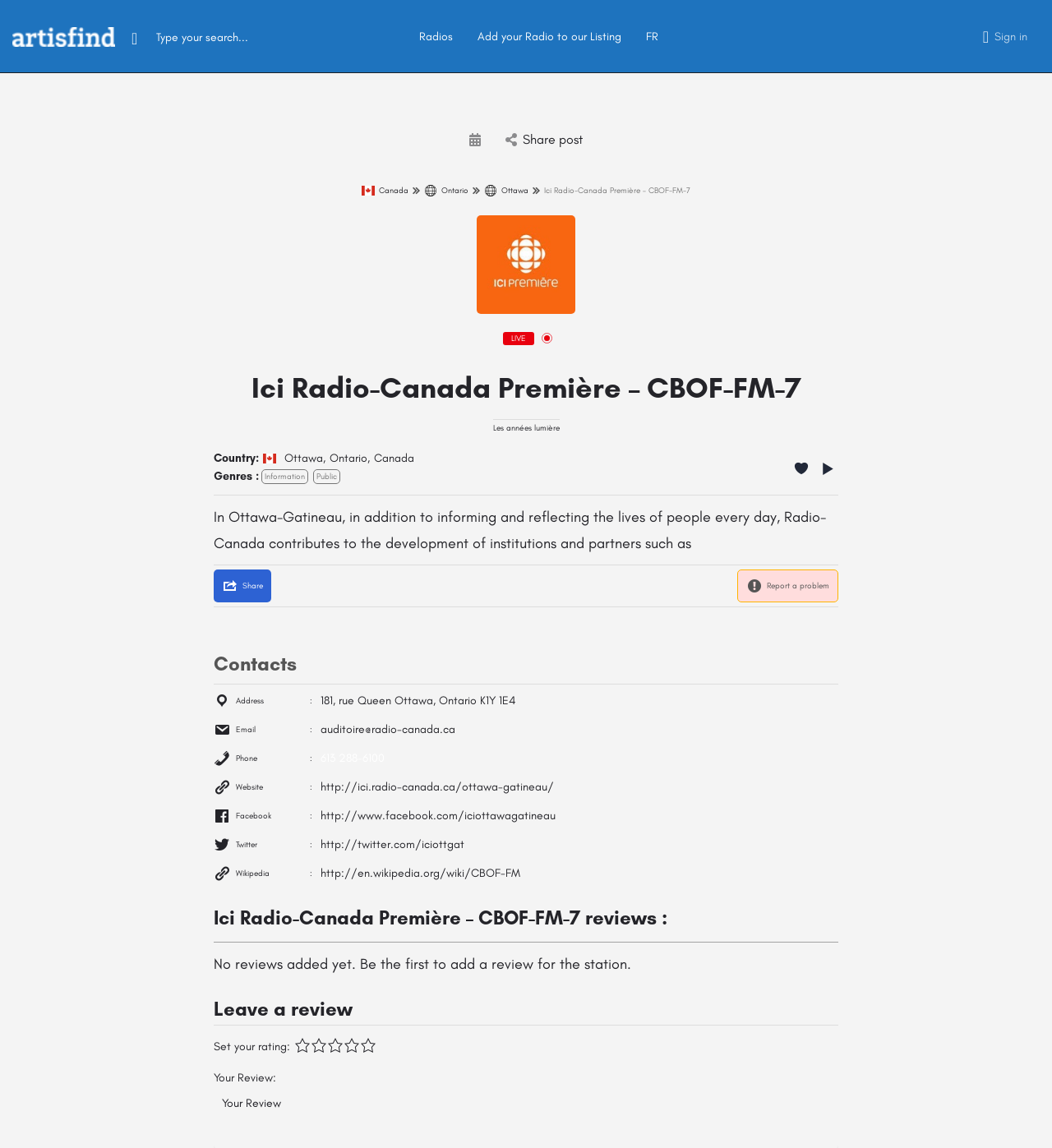Identify the bounding box for the UI element that is described as follows: "Report a problem".

[0.701, 0.496, 0.797, 0.525]